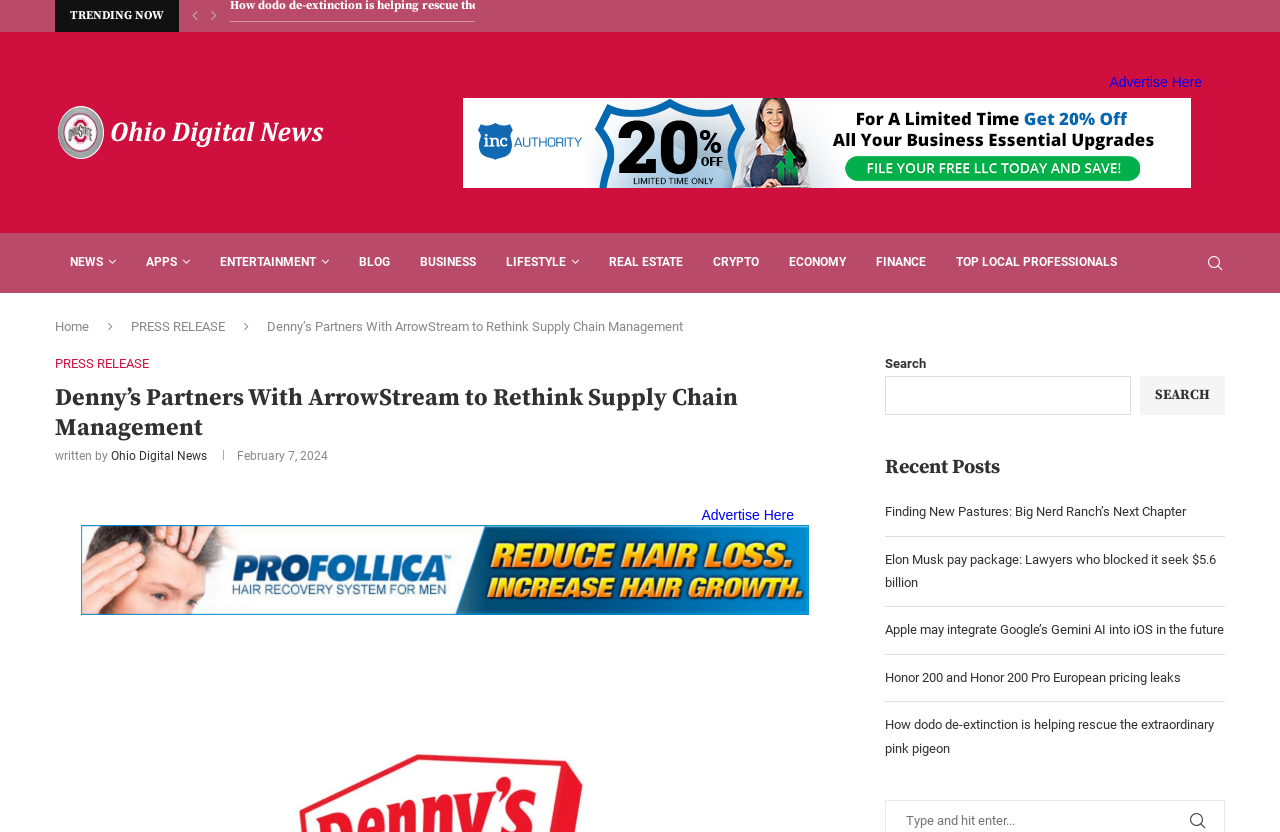Can you find and provide the main heading text of this webpage?

Denny’s Partners With ArrowStream to Rethink Supply Chain Management